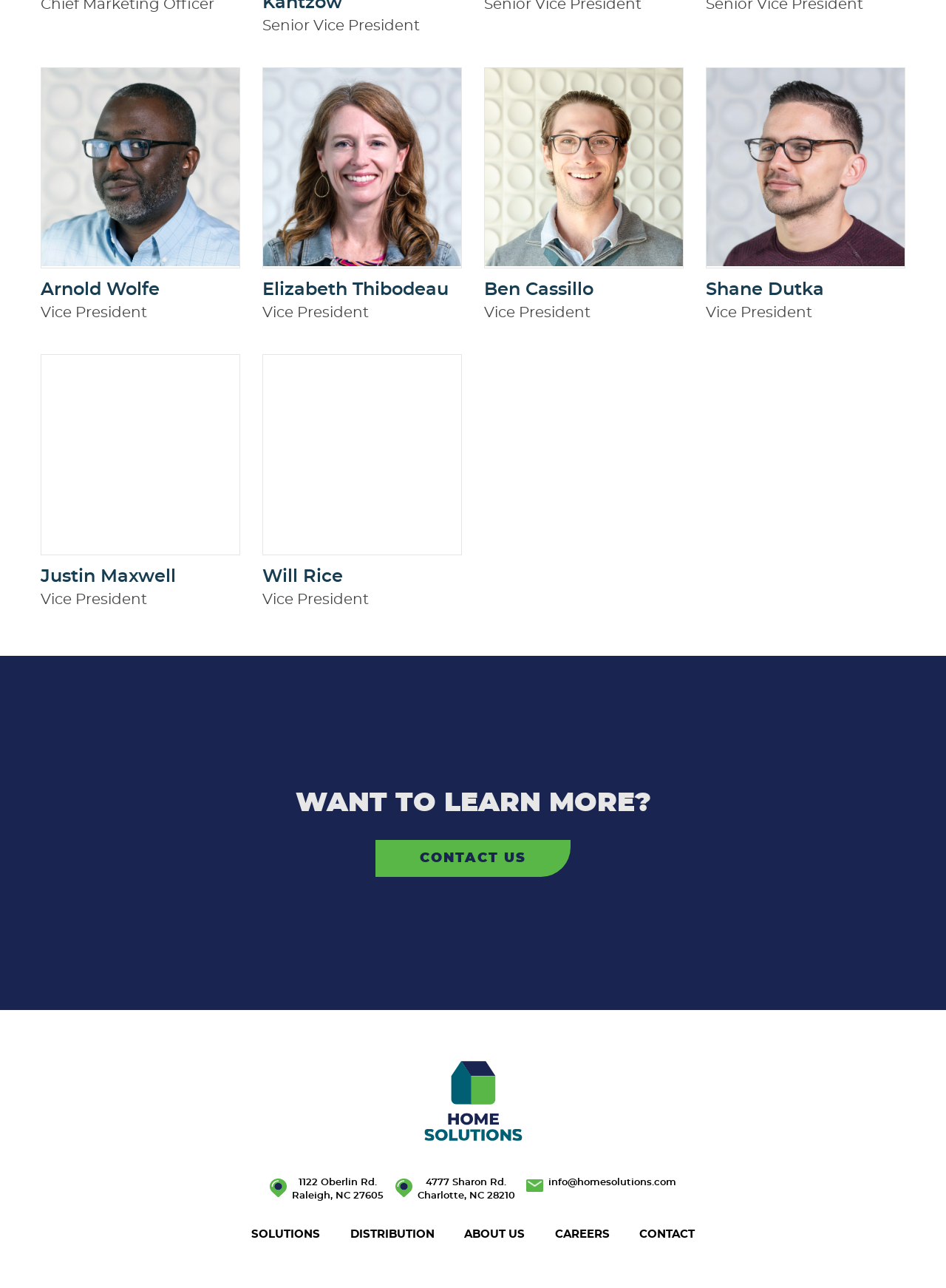How many navigation links are at the bottom of the page?
Please look at the screenshot and answer in one word or a short phrase.

5